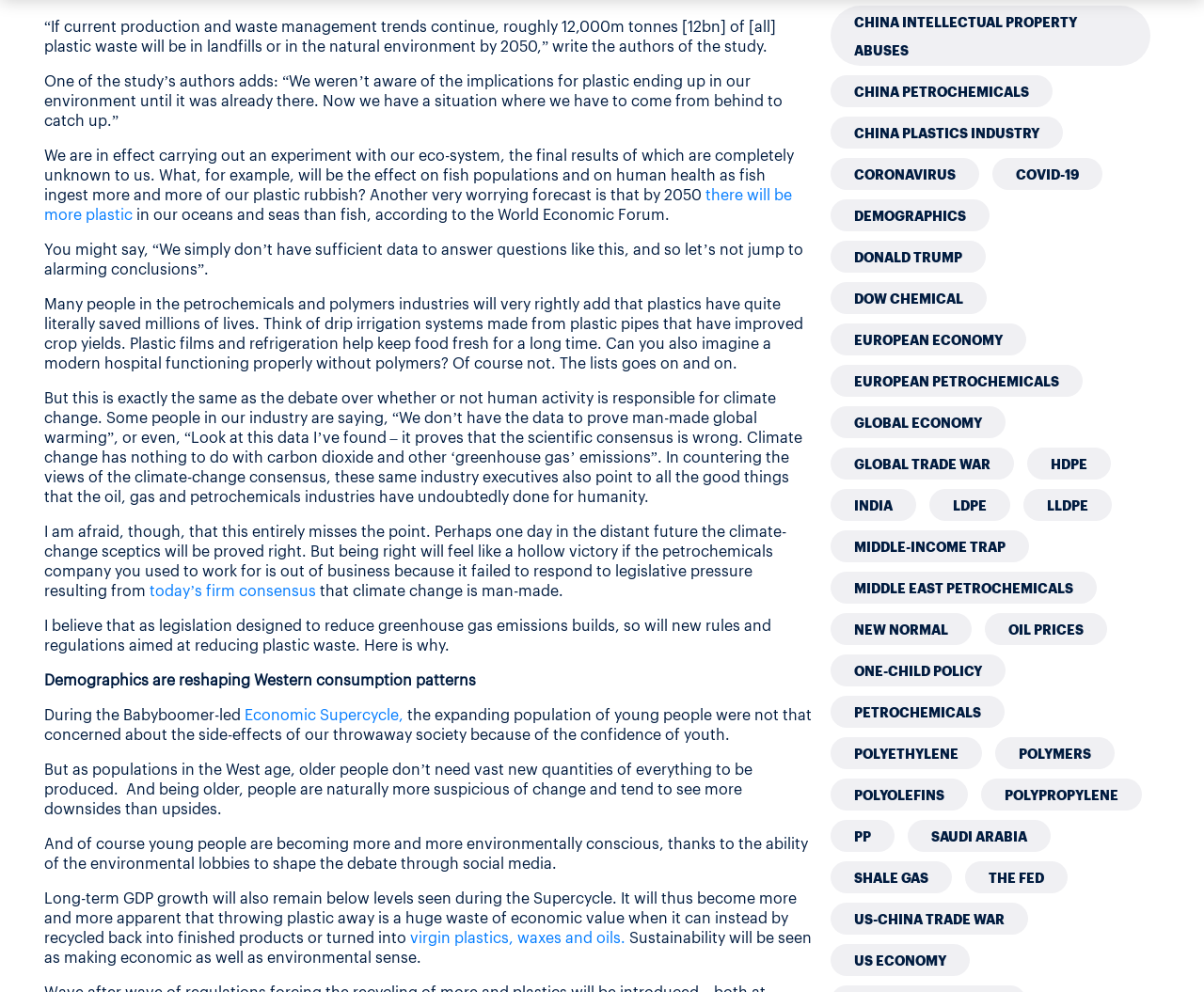Provide a brief response to the question using a single word or phrase: 
What is the role of plastics in modern hospitals?

Essential